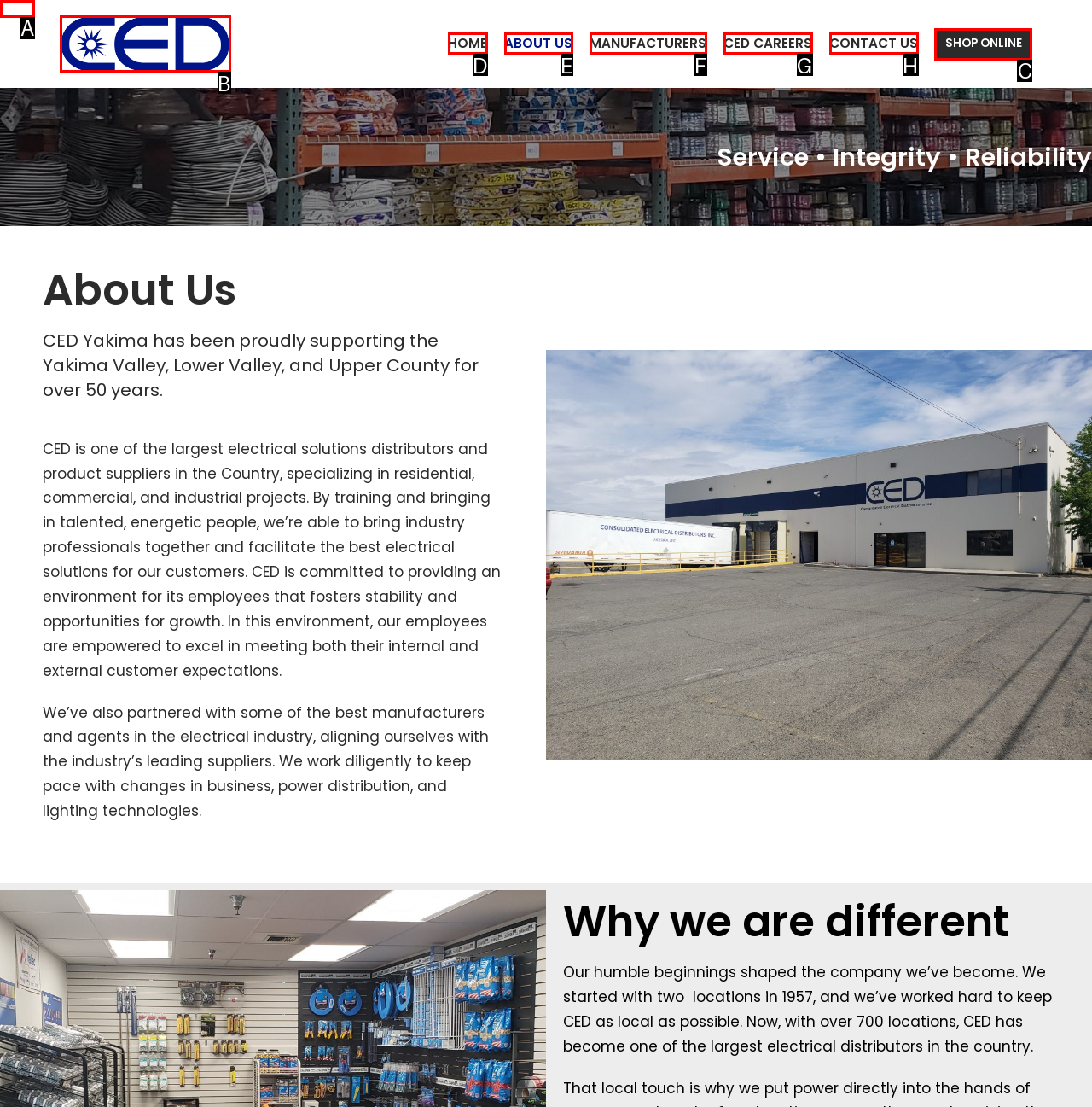Choose the letter of the element that should be clicked to complete the task: Click on the 'SHOP ONLINE' link
Answer with the letter from the possible choices.

C